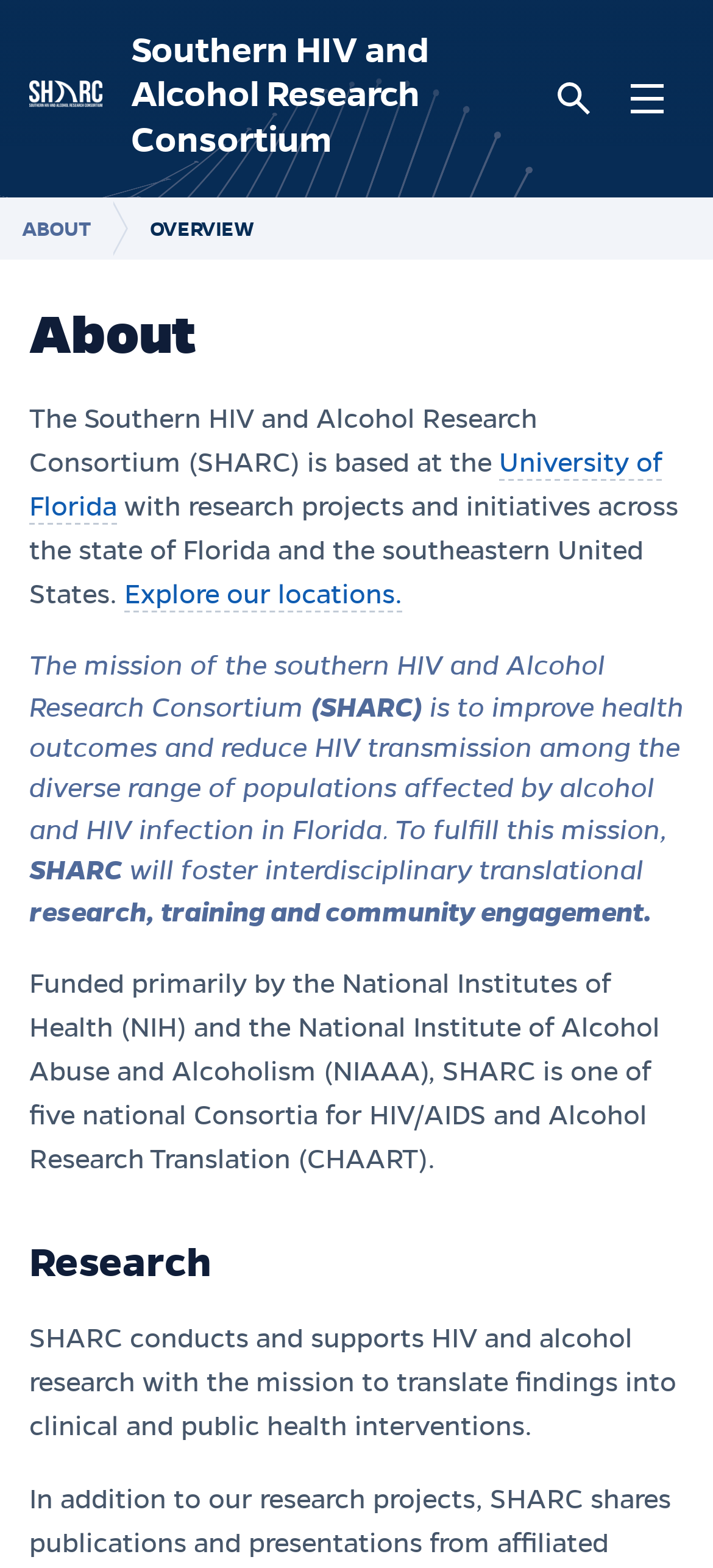Identify the bounding box for the UI element specified in this description: "University of Florida". The coordinates must be four float numbers between 0 and 1, formatted as [left, top, right, bottom].

[0.041, 0.285, 0.928, 0.335]